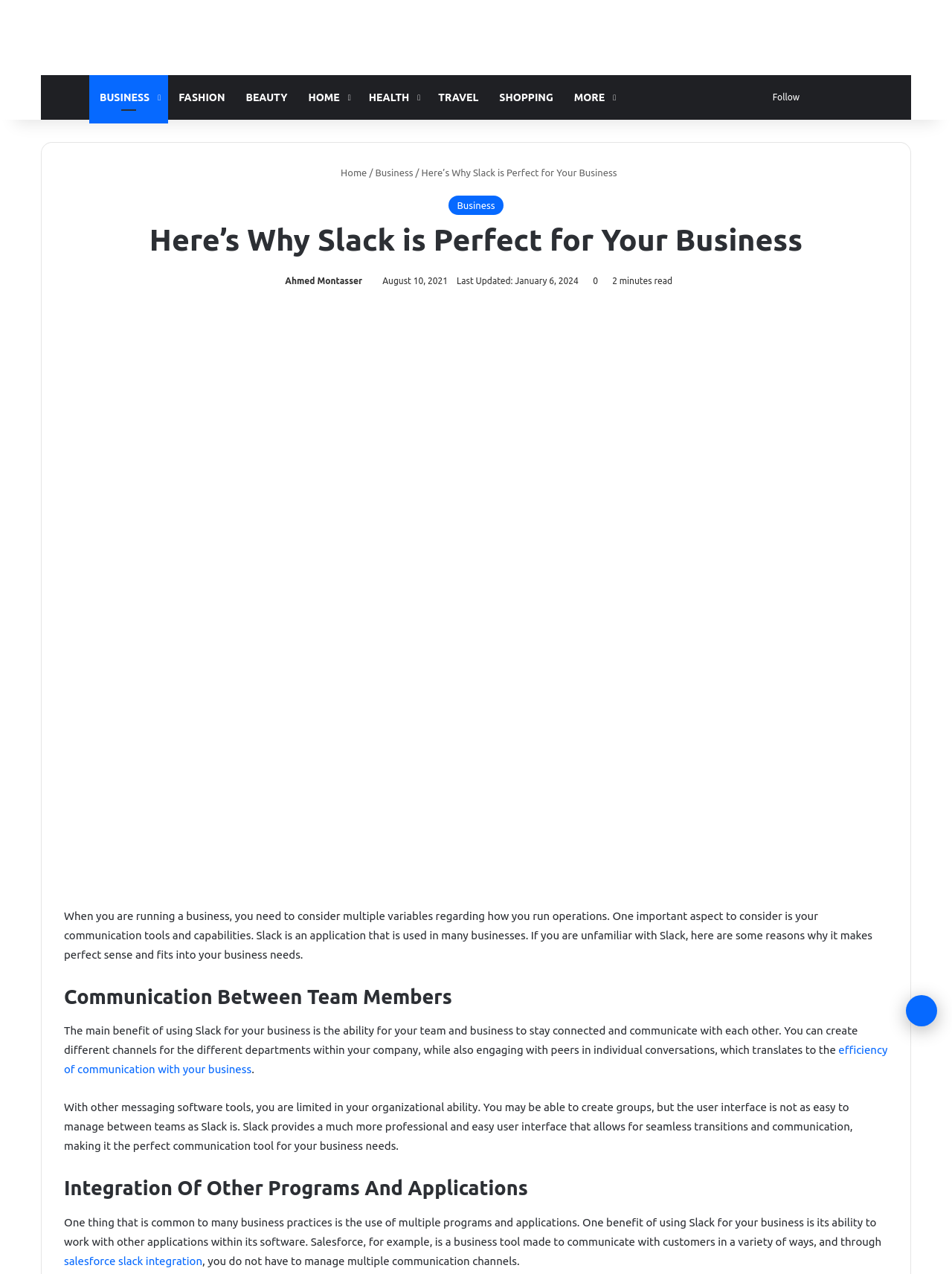How long does it take to read the article?
Using the image, provide a detailed and thorough answer to the question.

The time it takes to read the article can be found below the heading, where it says '2 minutes read'.